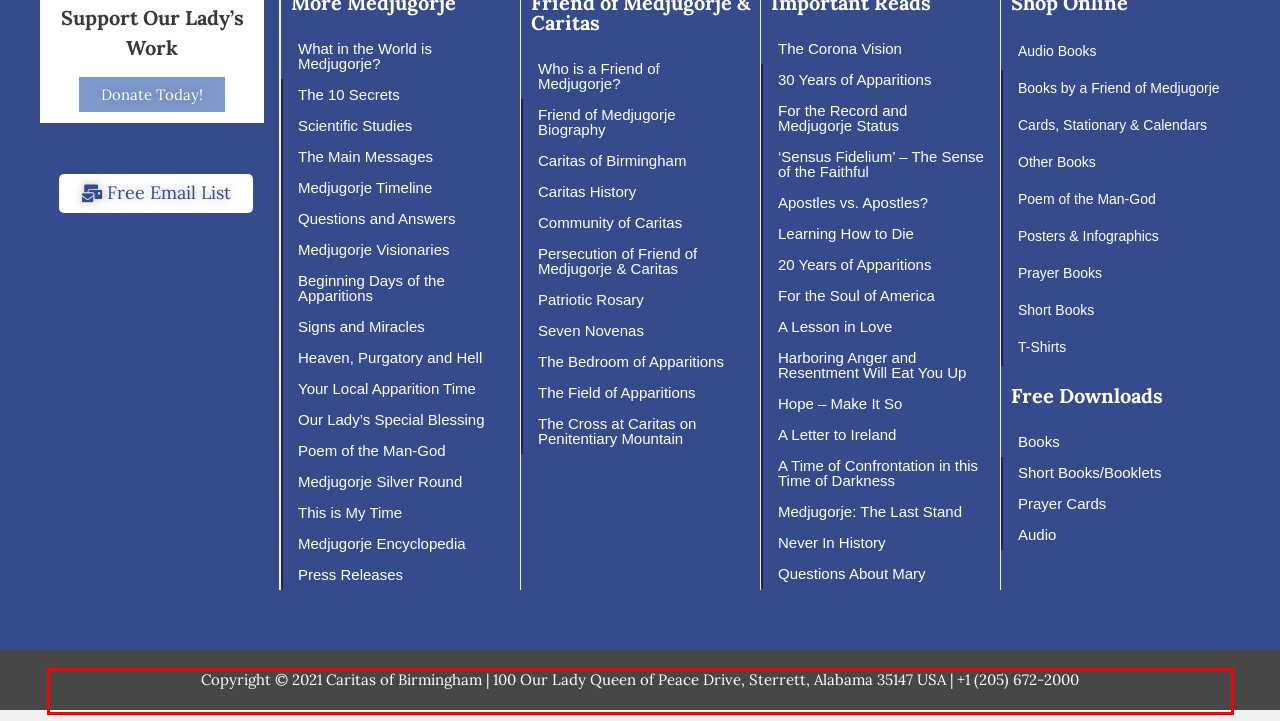Please identify and extract the text from the UI element that is surrounded by a red bounding box in the provided webpage screenshot.

Copyright © 2021 Caritas of Birmingham | 100 Our Lady Queen of Peace Drive, Sterrett, Alabama 35147 USA | +1 (205) 672-2000